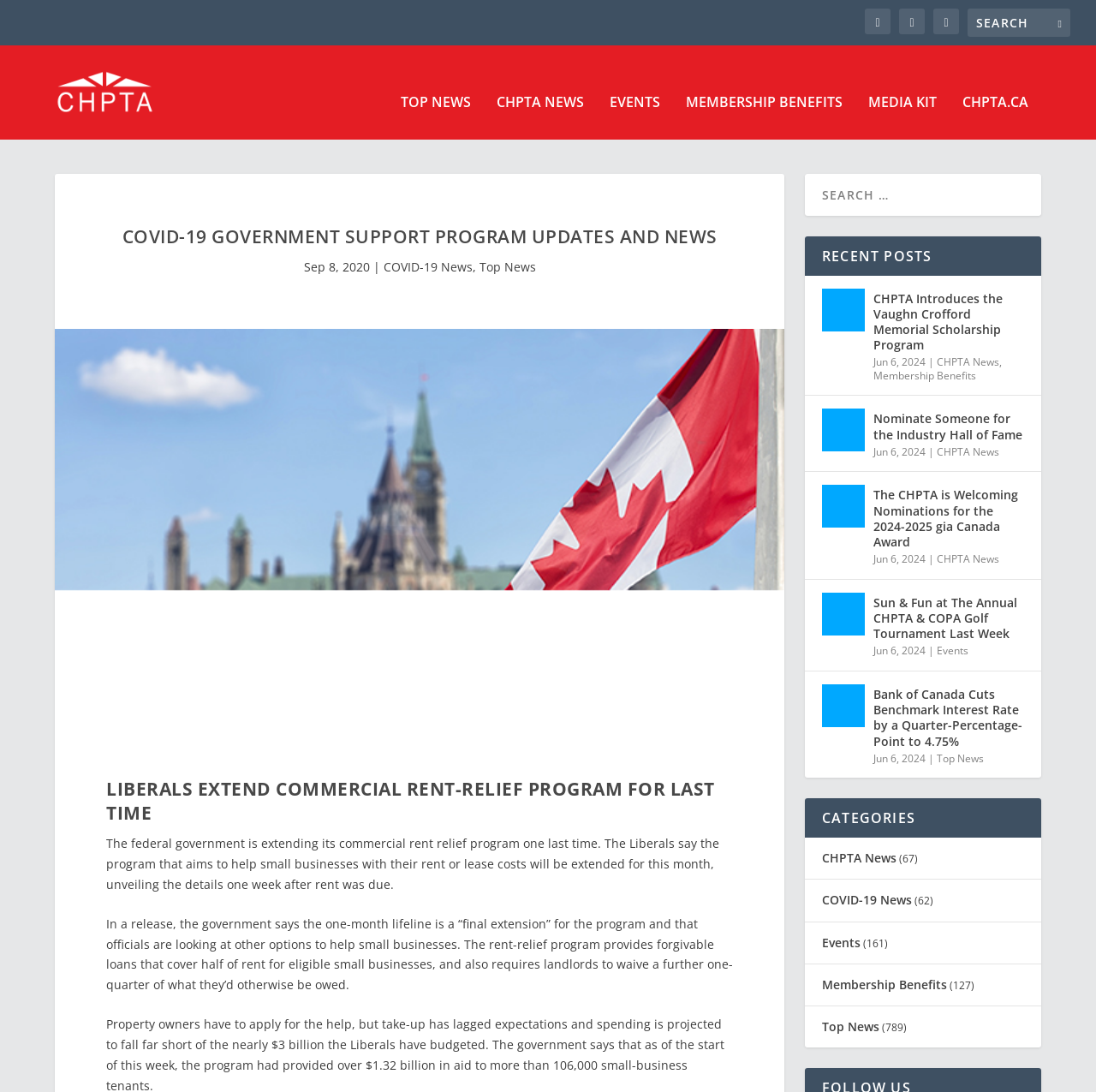Give a one-word or phrase response to the following question: What is the name of the organization?

CHPTA